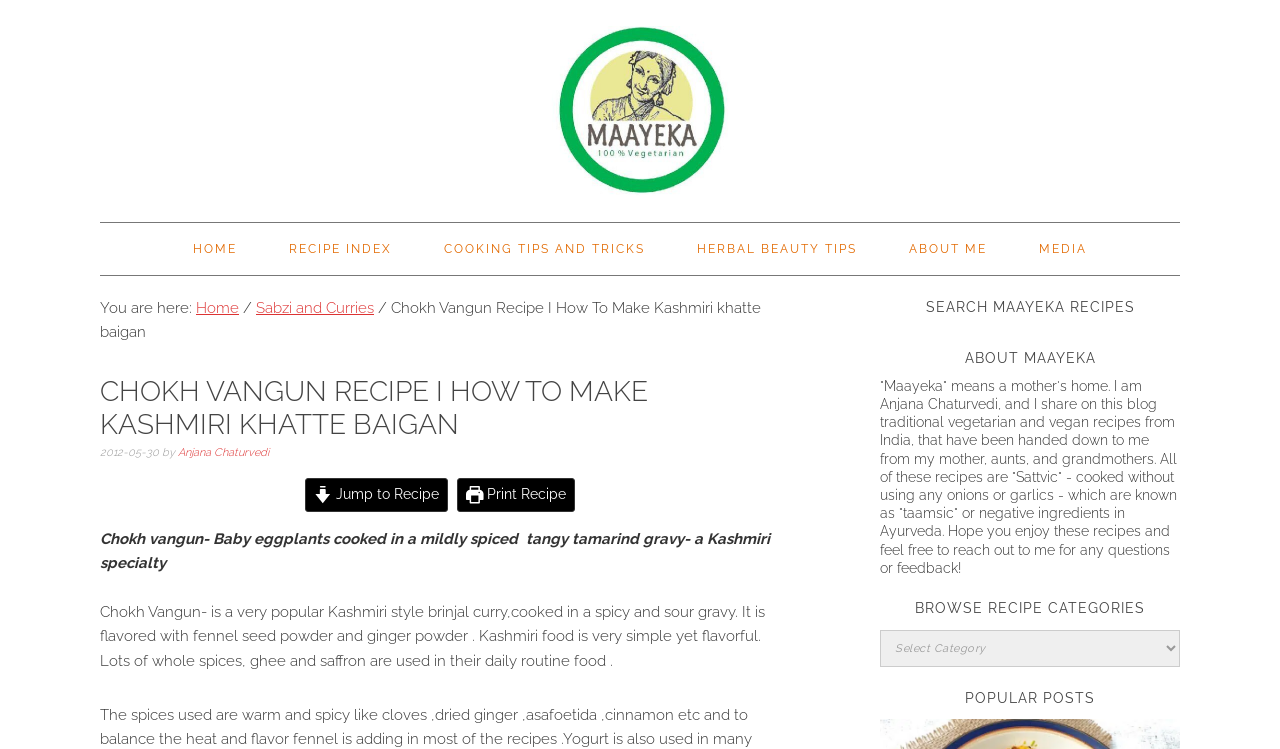Provide a short answer to the following question with just one word or phrase: What is the date of the recipe post?

2012-05-30